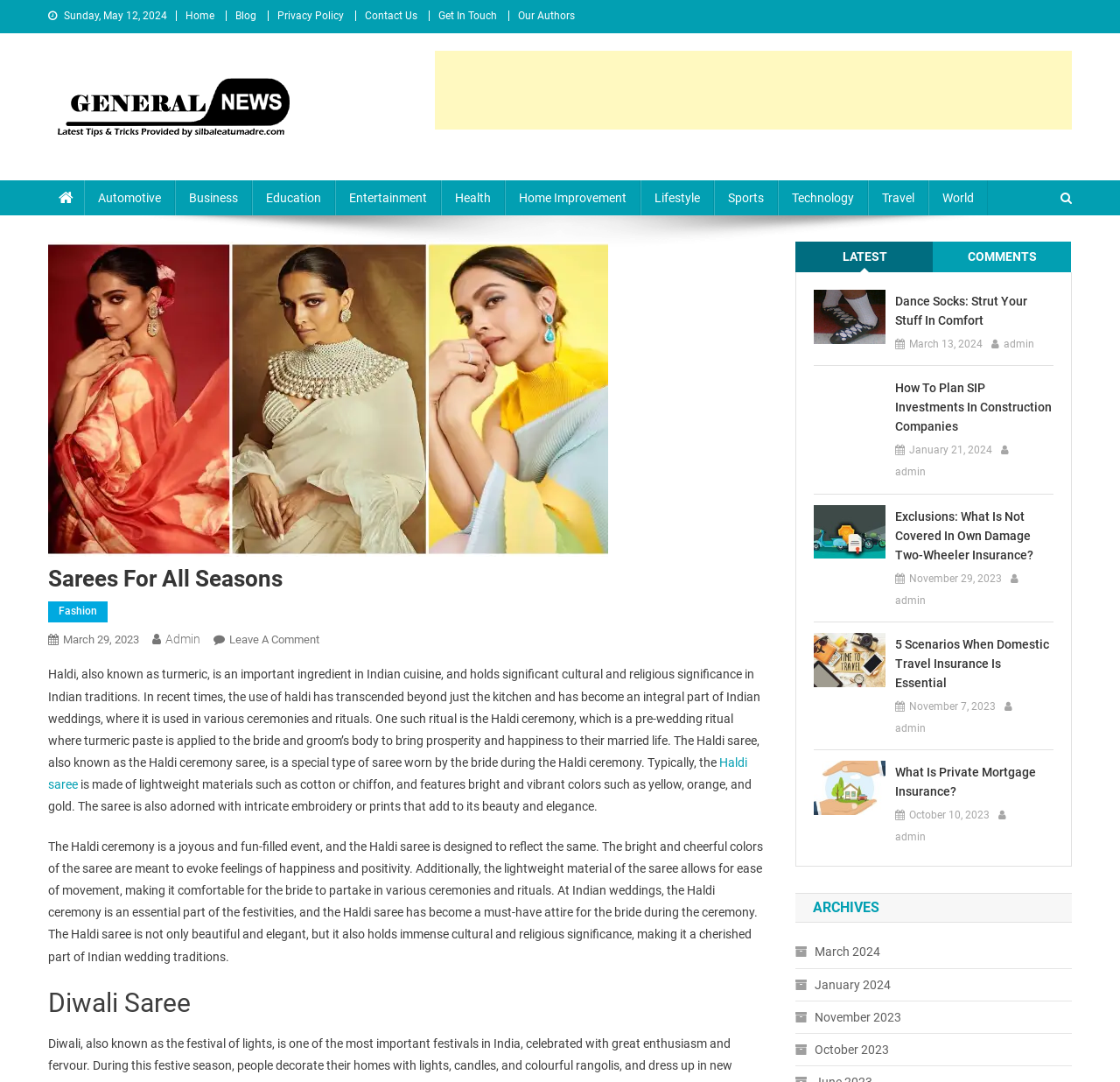Please identify the bounding box coordinates of the element on the webpage that should be clicked to follow this instruction: "Read the 'Haldi saree' article". The bounding box coordinates should be given as four float numbers between 0 and 1, formatted as [left, top, right, bottom].

[0.043, 0.698, 0.667, 0.732]